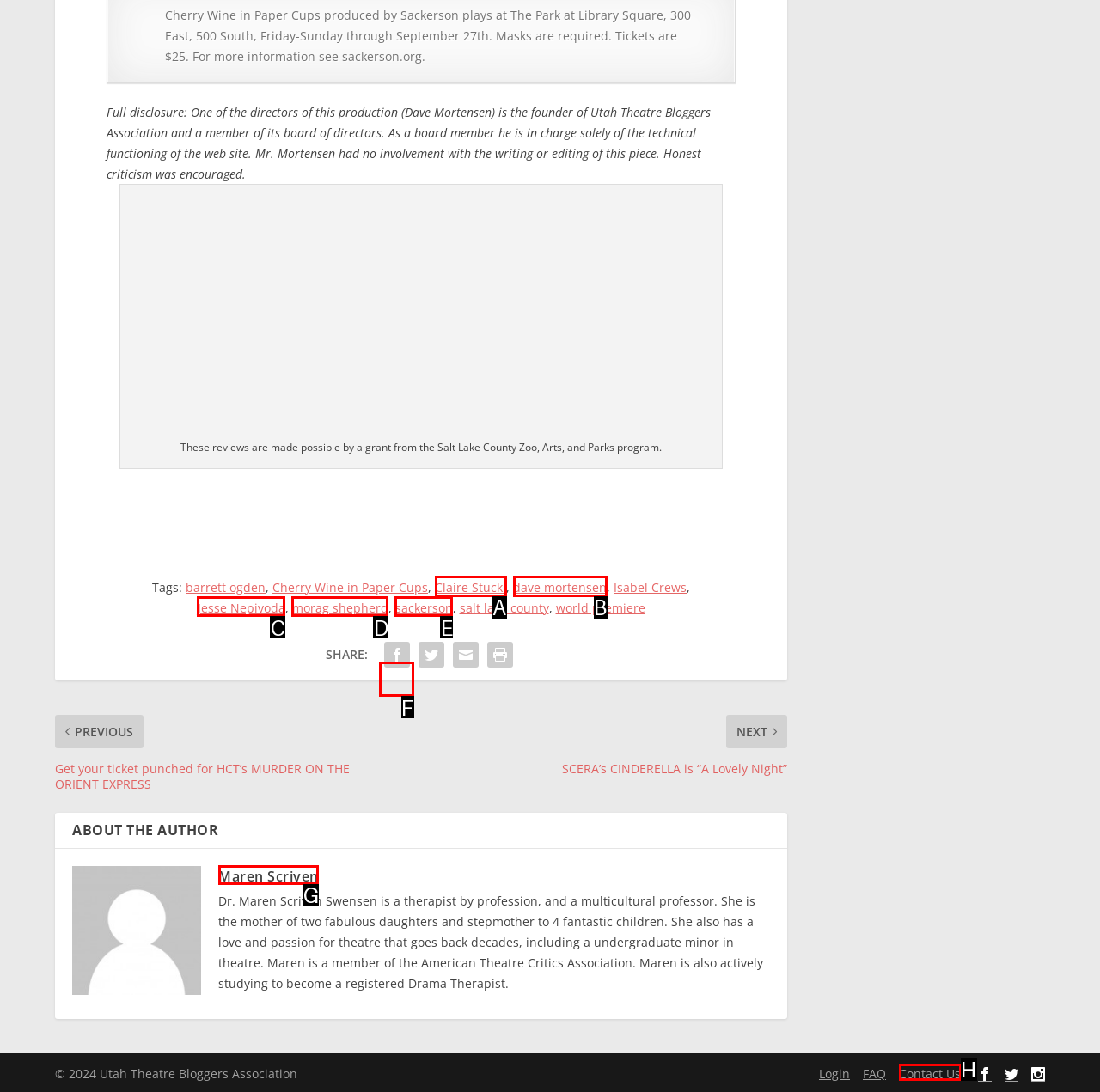Which UI element should you click on to achieve the following task: Share on Facebook? Provide the letter of the correct option.

F